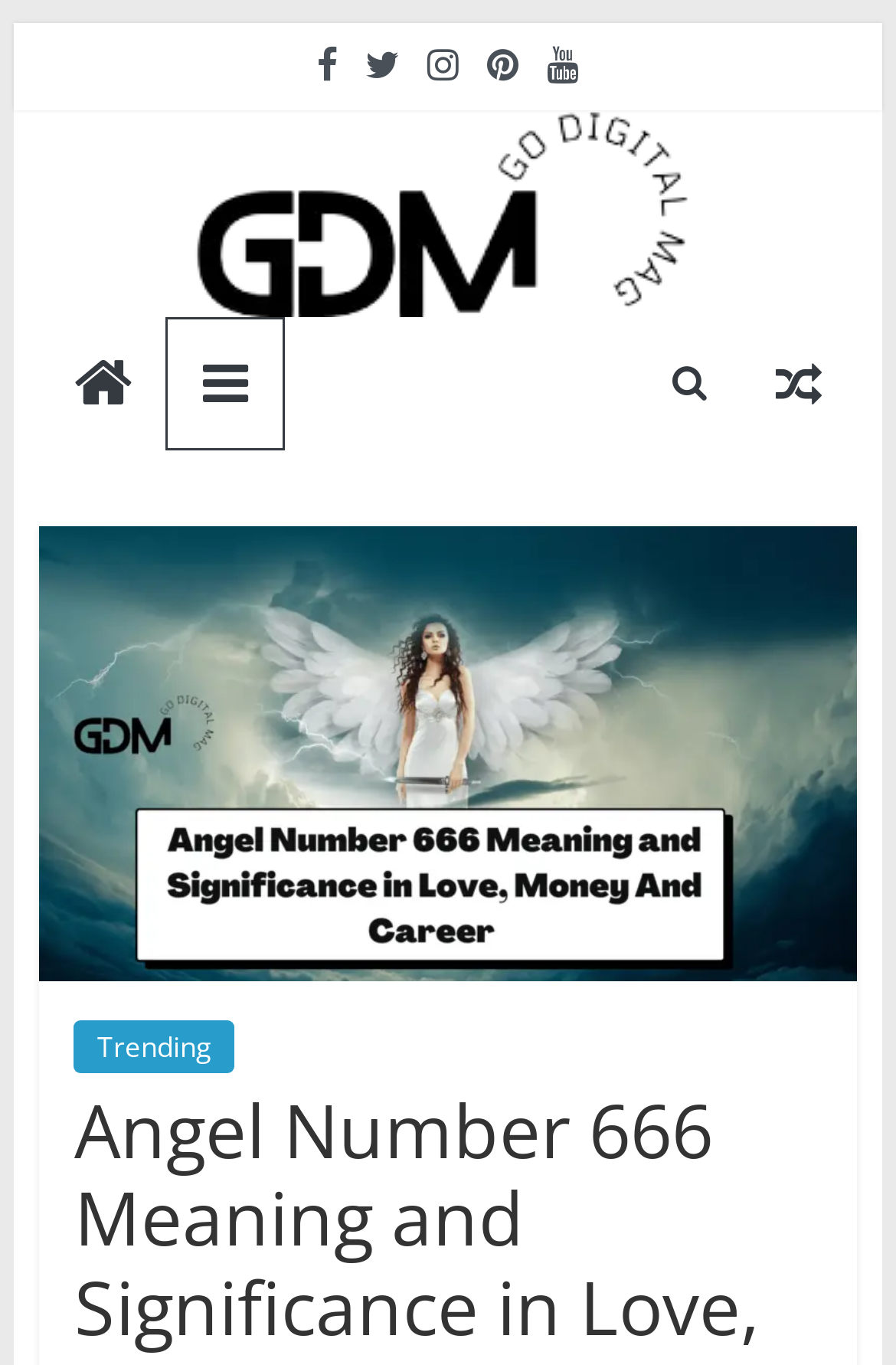Please give a succinct answer to the question in one word or phrase:
How many social media links are there?

5